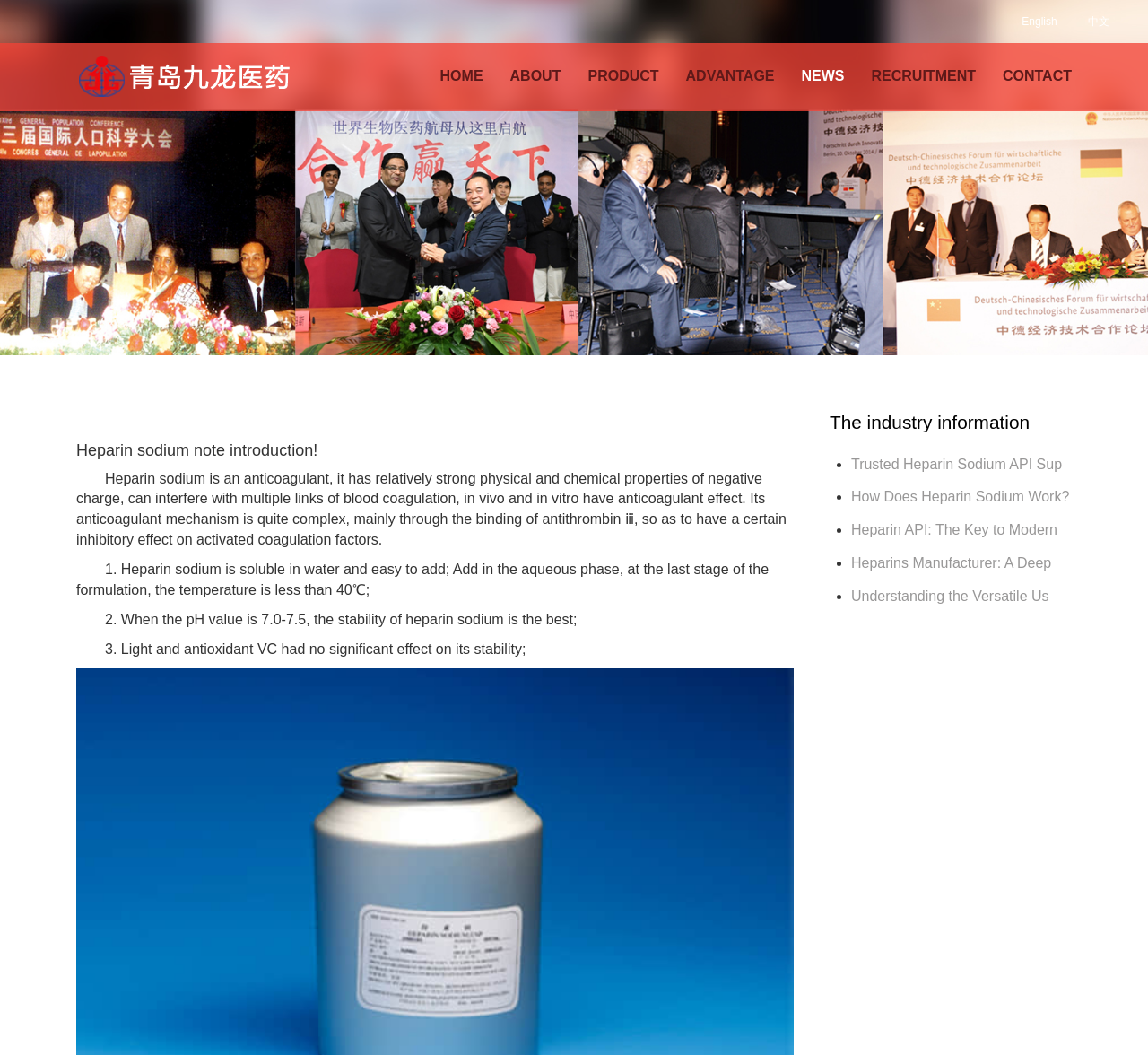What is the pH range for the best stability of heparin sodium?
Kindly give a detailed and elaborate answer to the question.

I determined the pH range for the best stability of heparin sodium by reading the text on the webpage, which states that 'When the pH value is 7.0-7.5, the stability of heparin sodium is the best'.